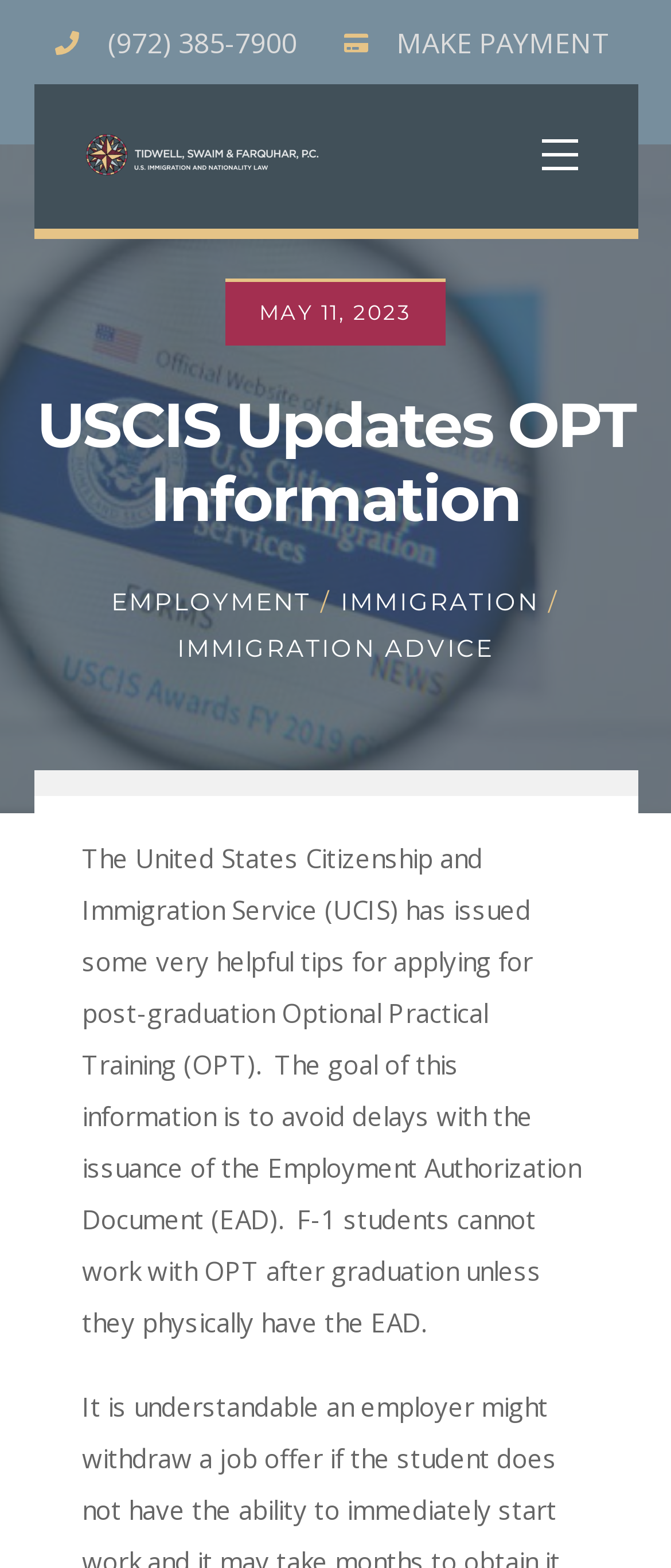Respond to the question below with a single word or phrase:
What type of students cannot work with OPT after graduation?

F-1 students